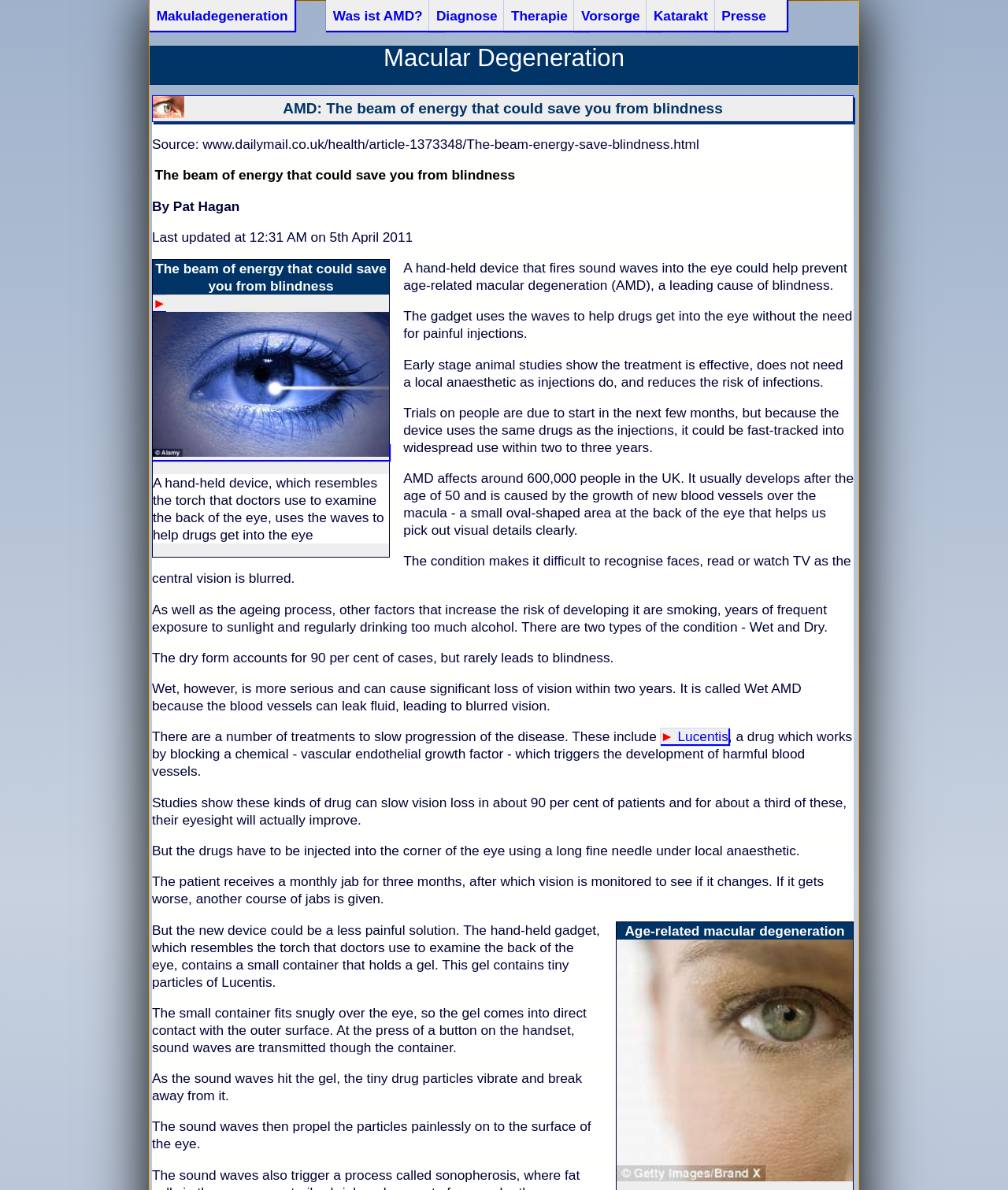Determine the bounding box coordinates of the clickable region to carry out the instruction: "Go to the page about age-related macular degeneration".

[0.62, 0.775, 0.838, 0.789]